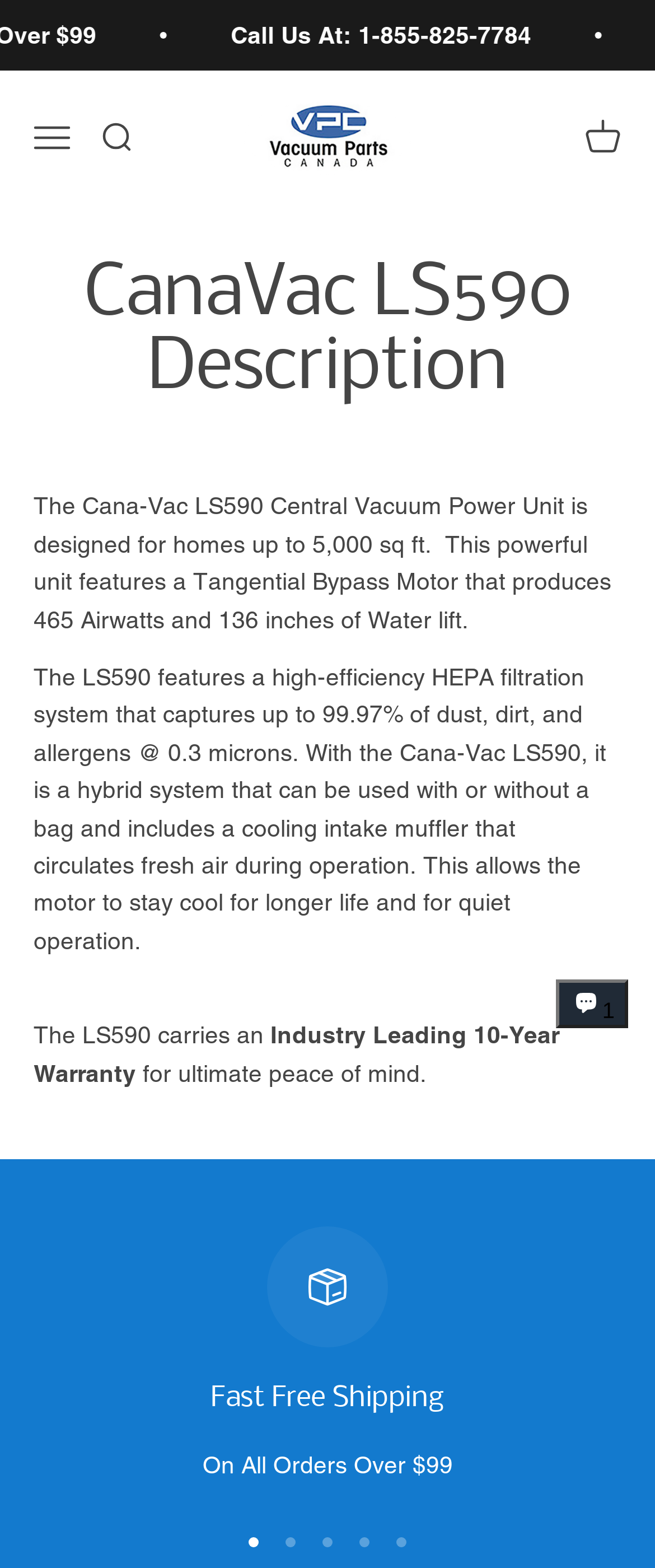Determine the bounding box coordinates of the clickable region to follow the instruction: "Start a chat".

[0.848, 0.625, 0.959, 0.656]